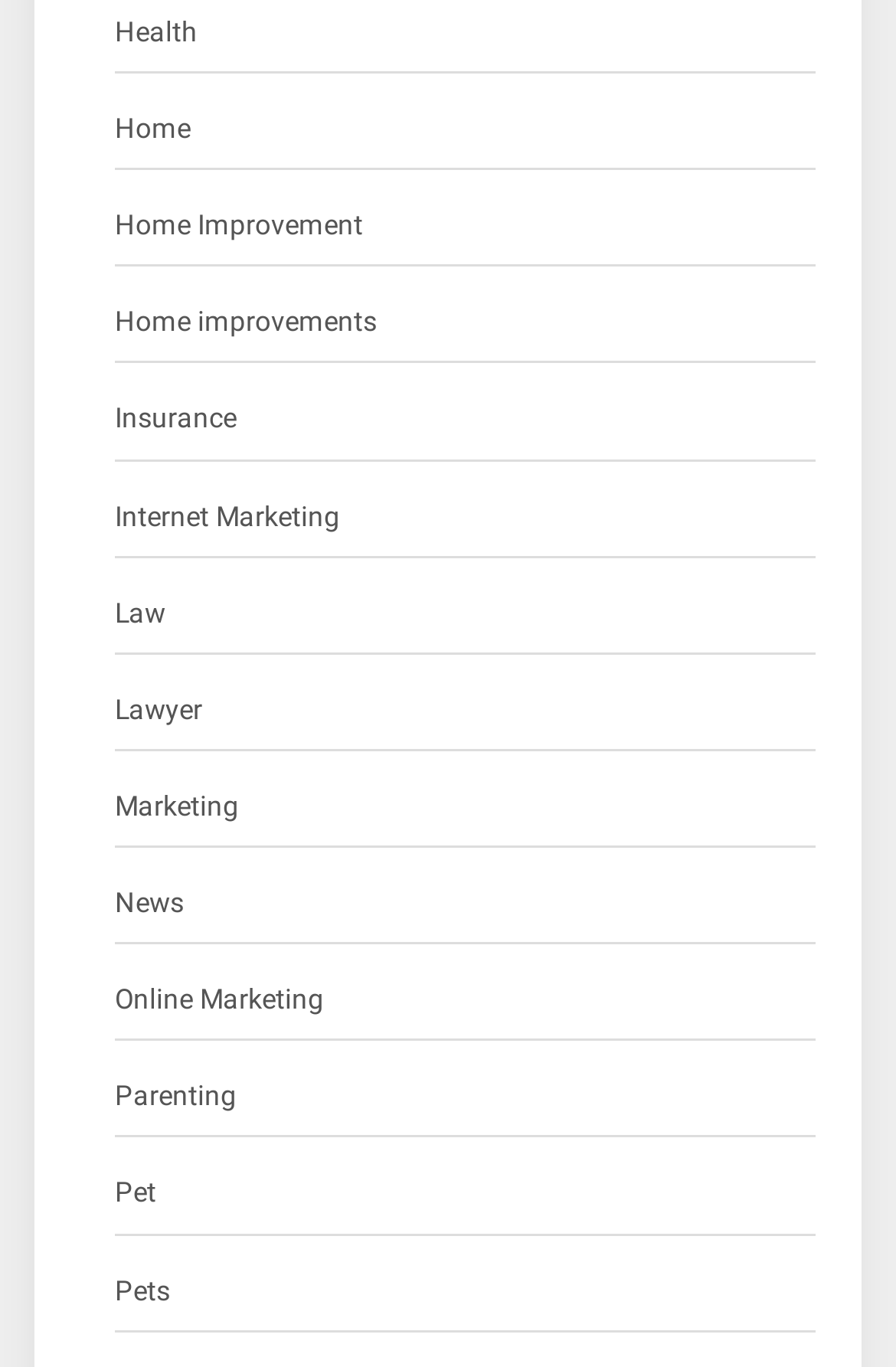Respond concisely with one word or phrase to the following query:
How many categories are related to marketing?

3